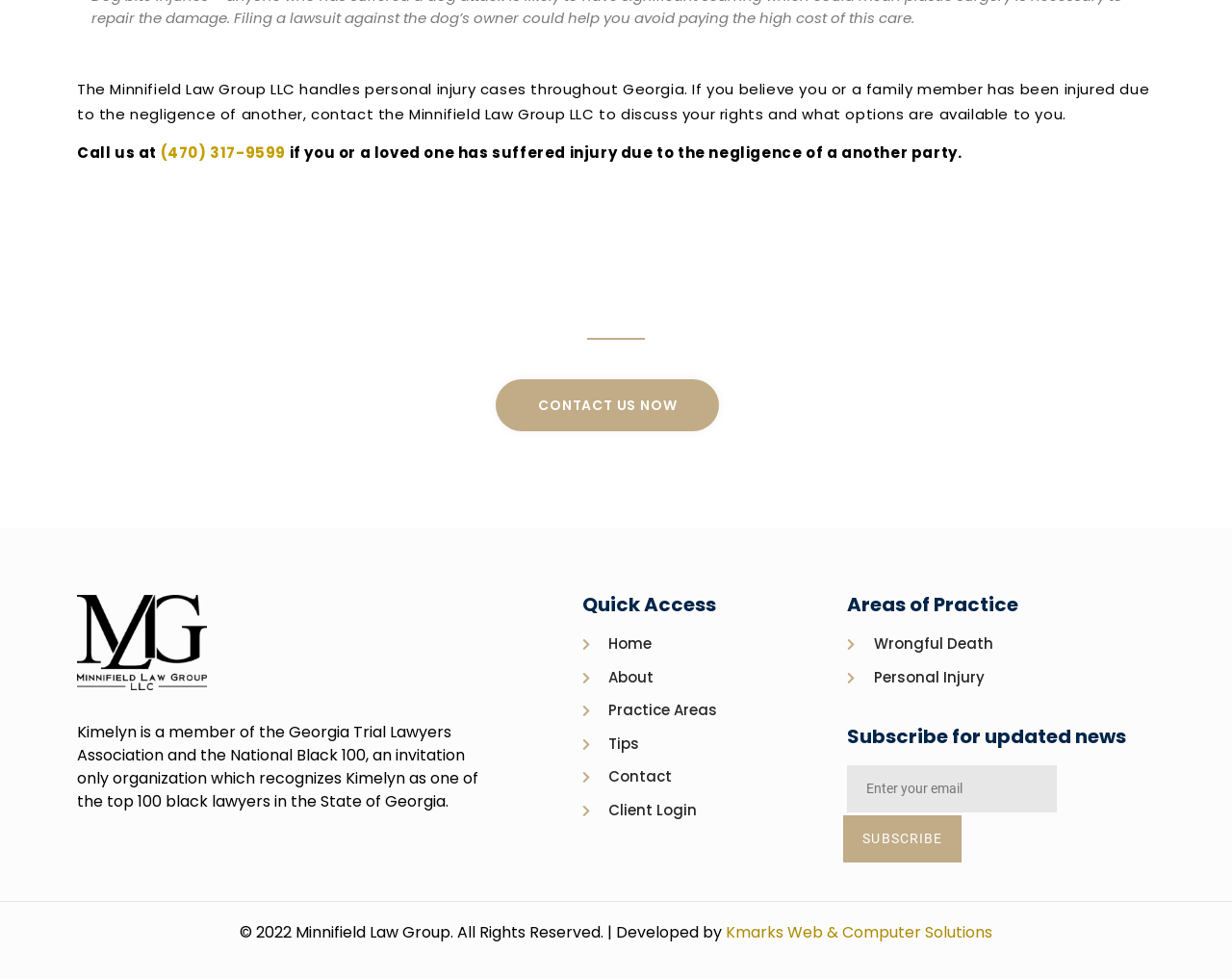Please respond to the question with a concise word or phrase:
What is the name of the organization that recognizes Kimelyn as one of the top 100 black lawyers in Georgia?

National Black 100